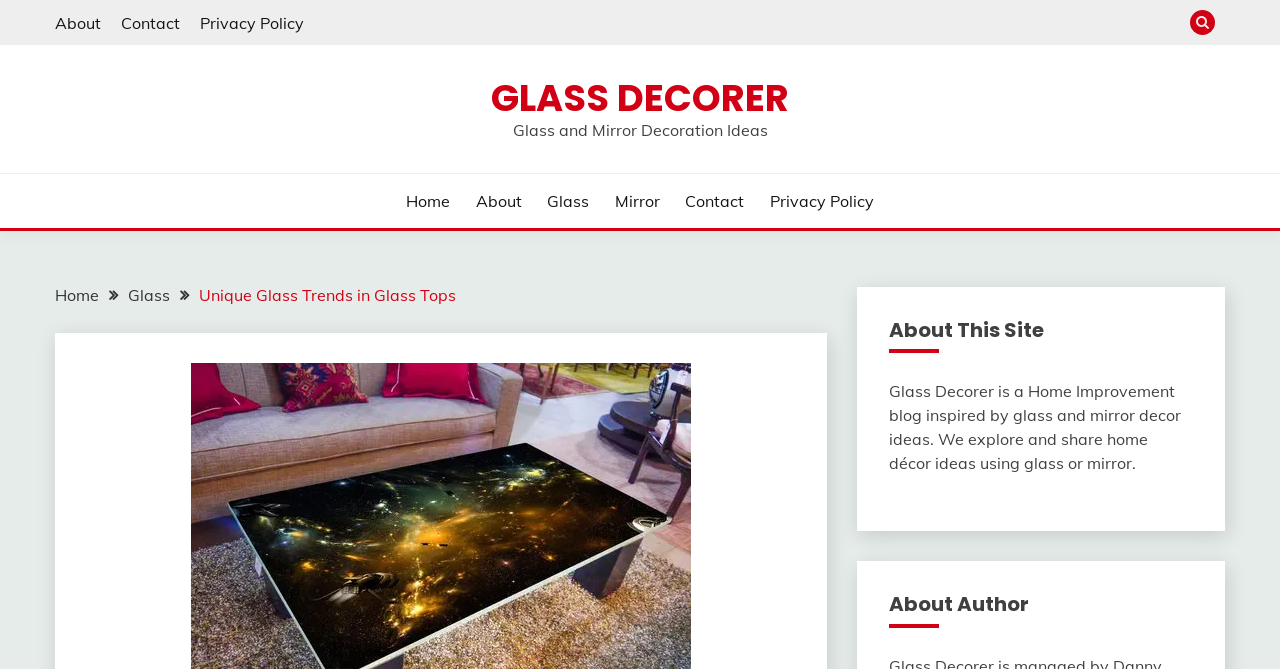What is the name of the blog? Based on the image, give a response in one word or a short phrase.

Glass Decorer